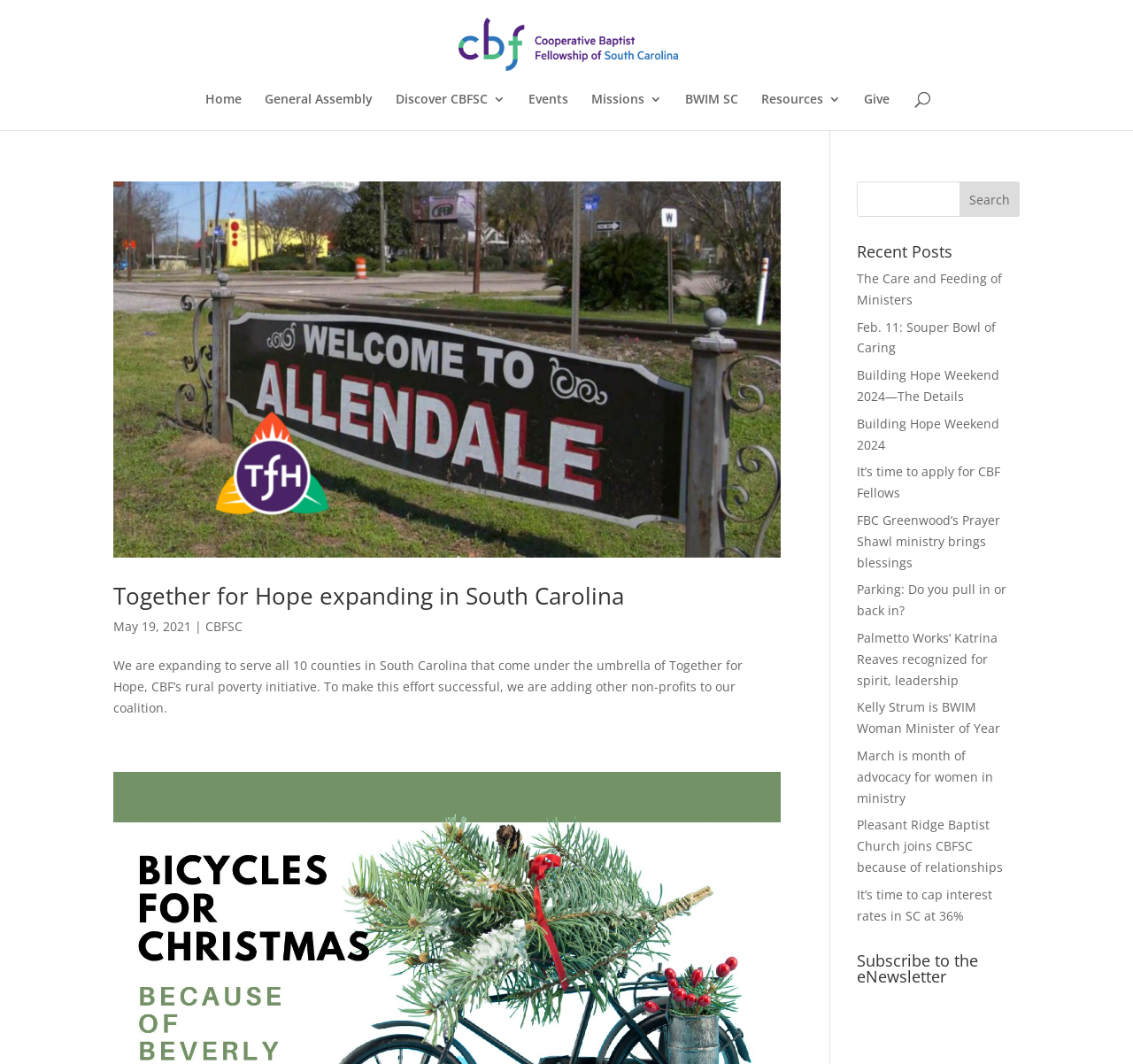How many main navigation links are there?
Please analyze the image and answer the question with as much detail as possible.

I counted the links in the main navigation menu, which are 'Home', 'General Assembly', 'Discover CBFSC 3', 'Events', 'Missions 3', 'BWIM SC', 'Resources 3', and 'Give'. There are 8 links in total.